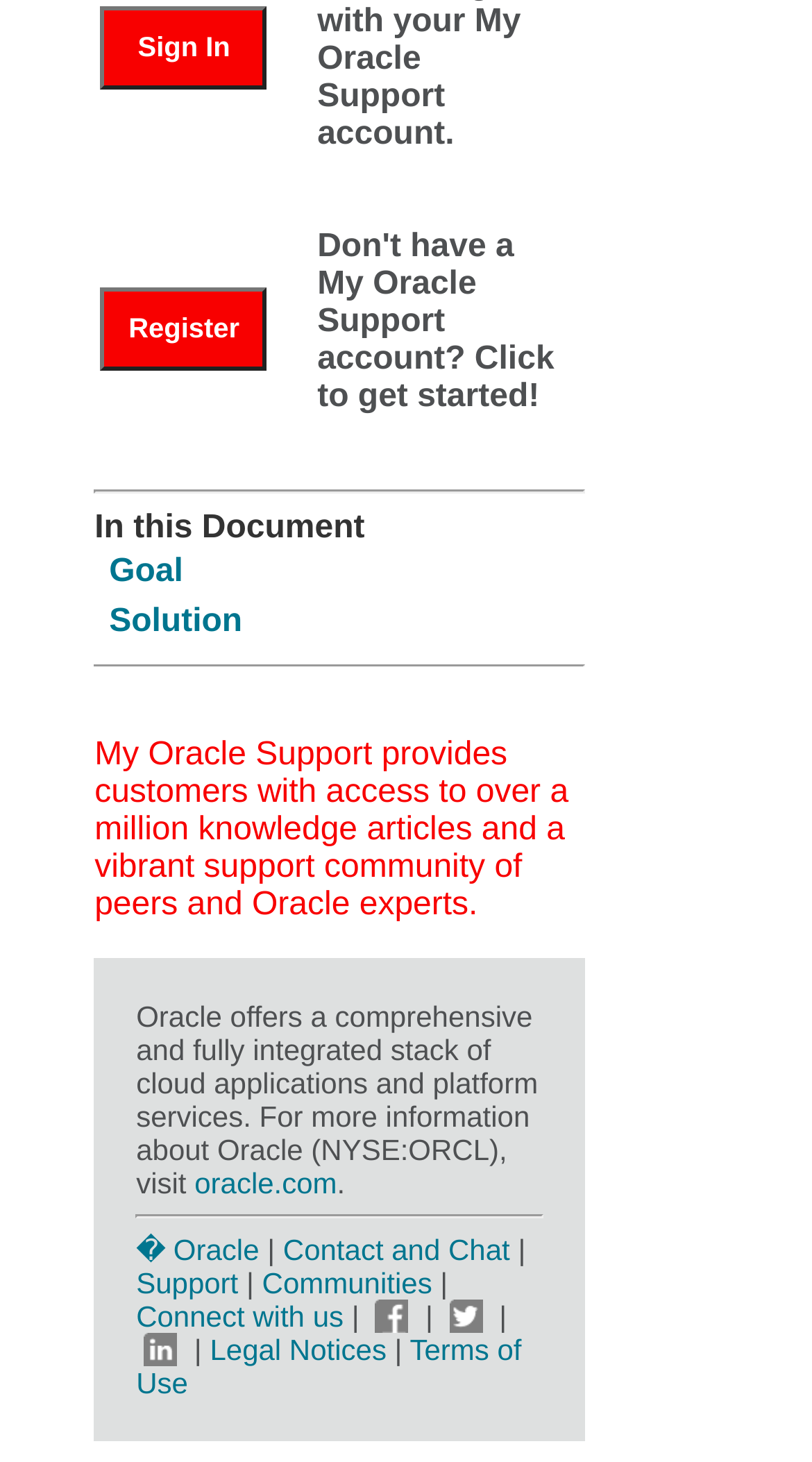Locate the bounding box coordinates for the element described below: "Terms of Use". The coordinates must be four float values between 0 and 1, formatted as [left, top, right, bottom].

[0.168, 0.912, 0.642, 0.957]